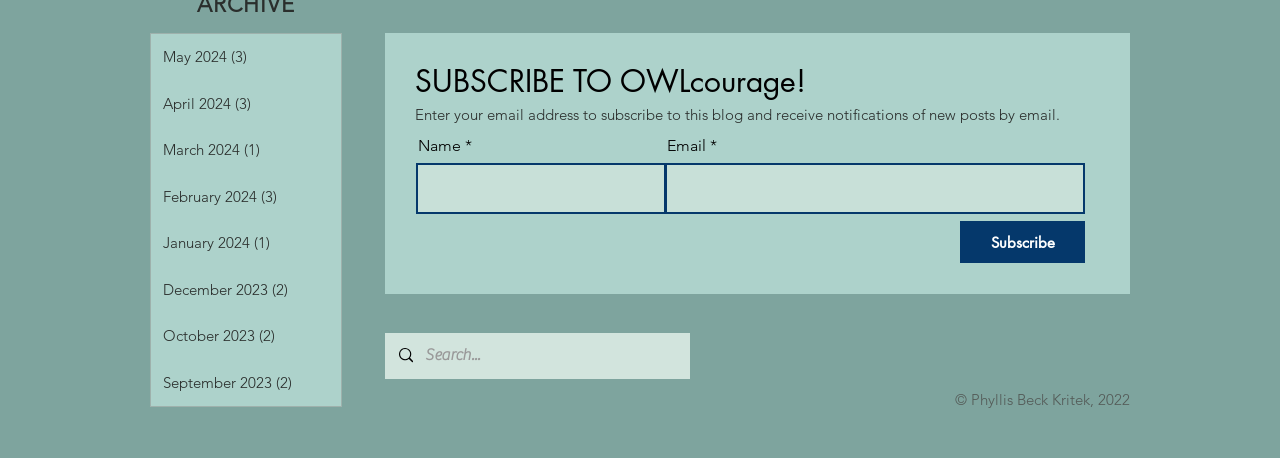Locate the bounding box coordinates of the clickable element to fulfill the following instruction: "Enter your name". Provide the coordinates as four float numbers between 0 and 1 in the format [left, top, right, bottom].

[0.325, 0.356, 0.52, 0.468]